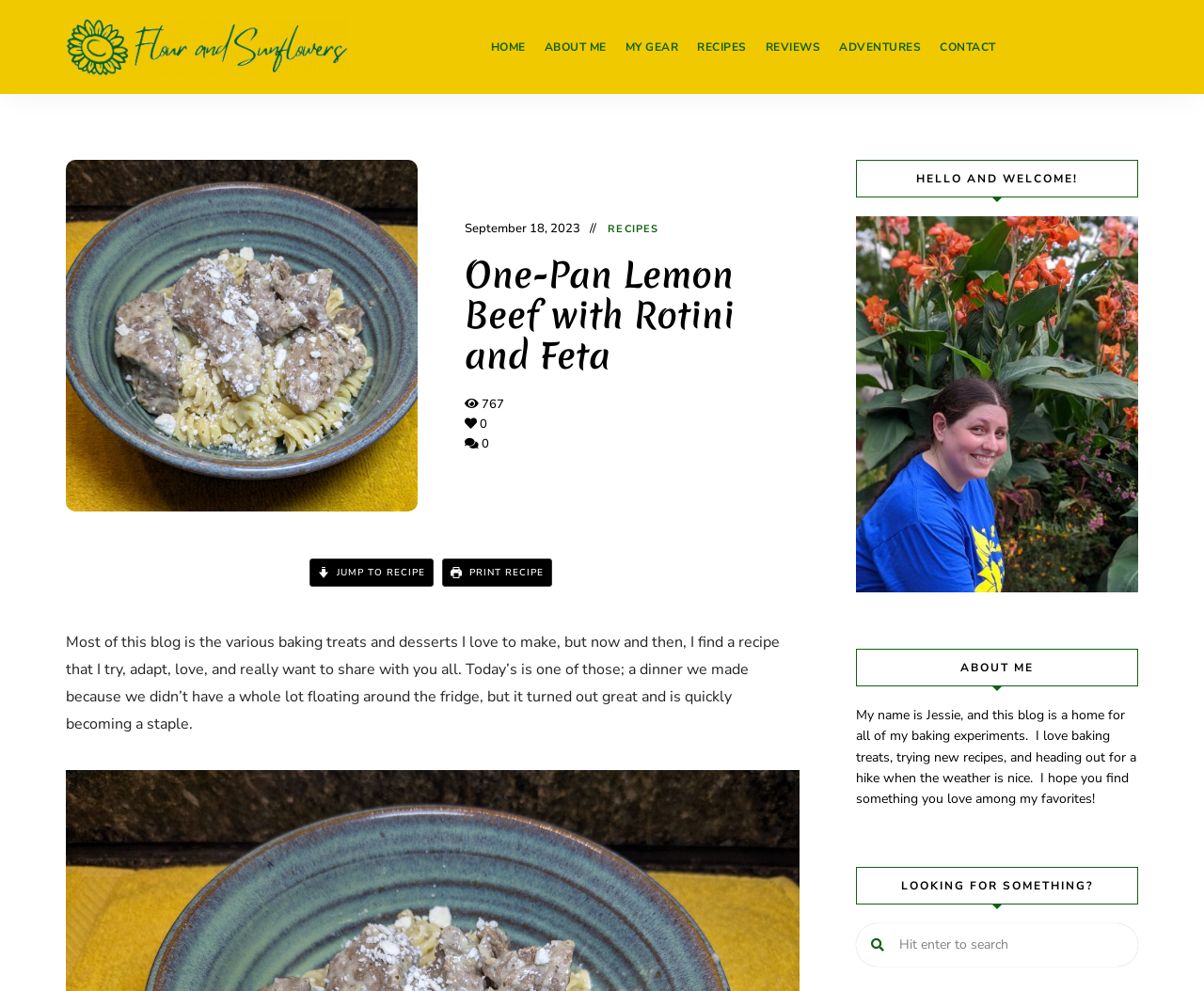Determine the bounding box coordinates of the target area to click to execute the following instruction: "print recipe."

[0.367, 0.564, 0.458, 0.592]